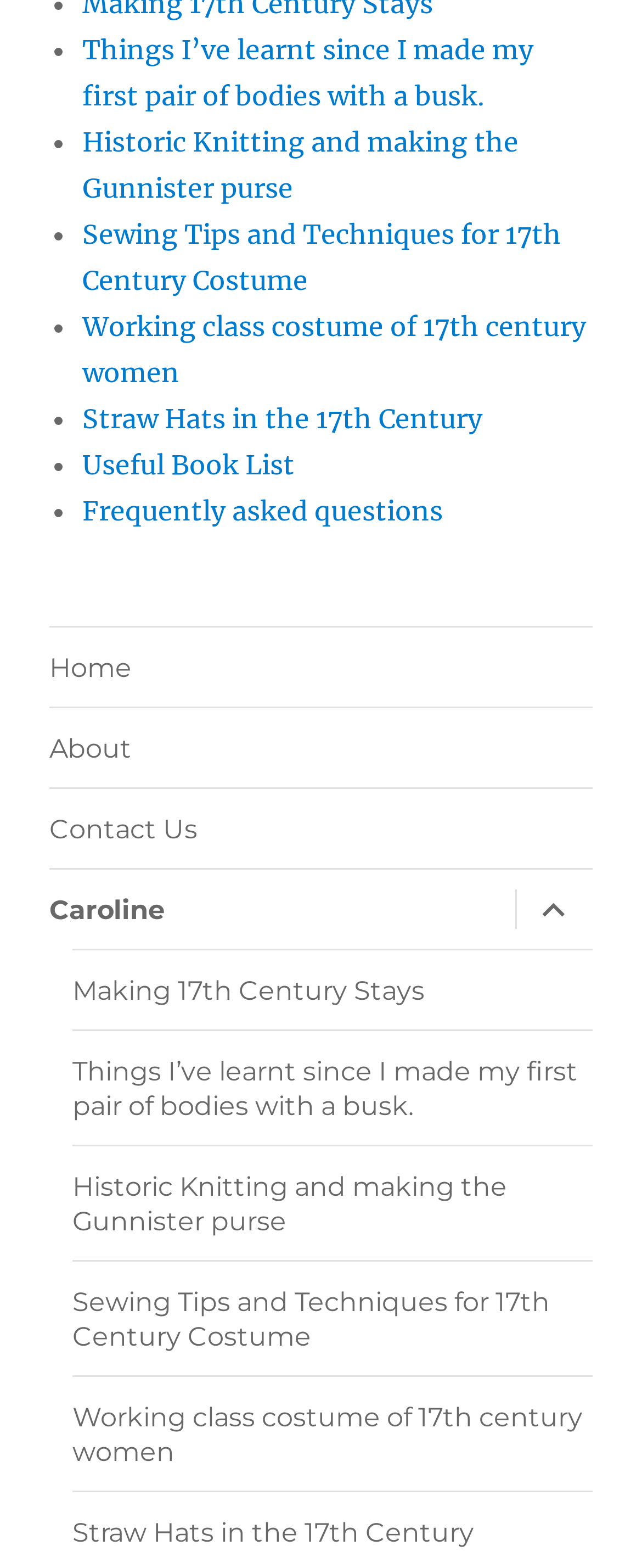Please specify the bounding box coordinates of the clickable region to carry out the following instruction: "contact us". The coordinates should be four float numbers between 0 and 1, in the format [left, top, right, bottom].

[0.077, 0.503, 0.923, 0.554]